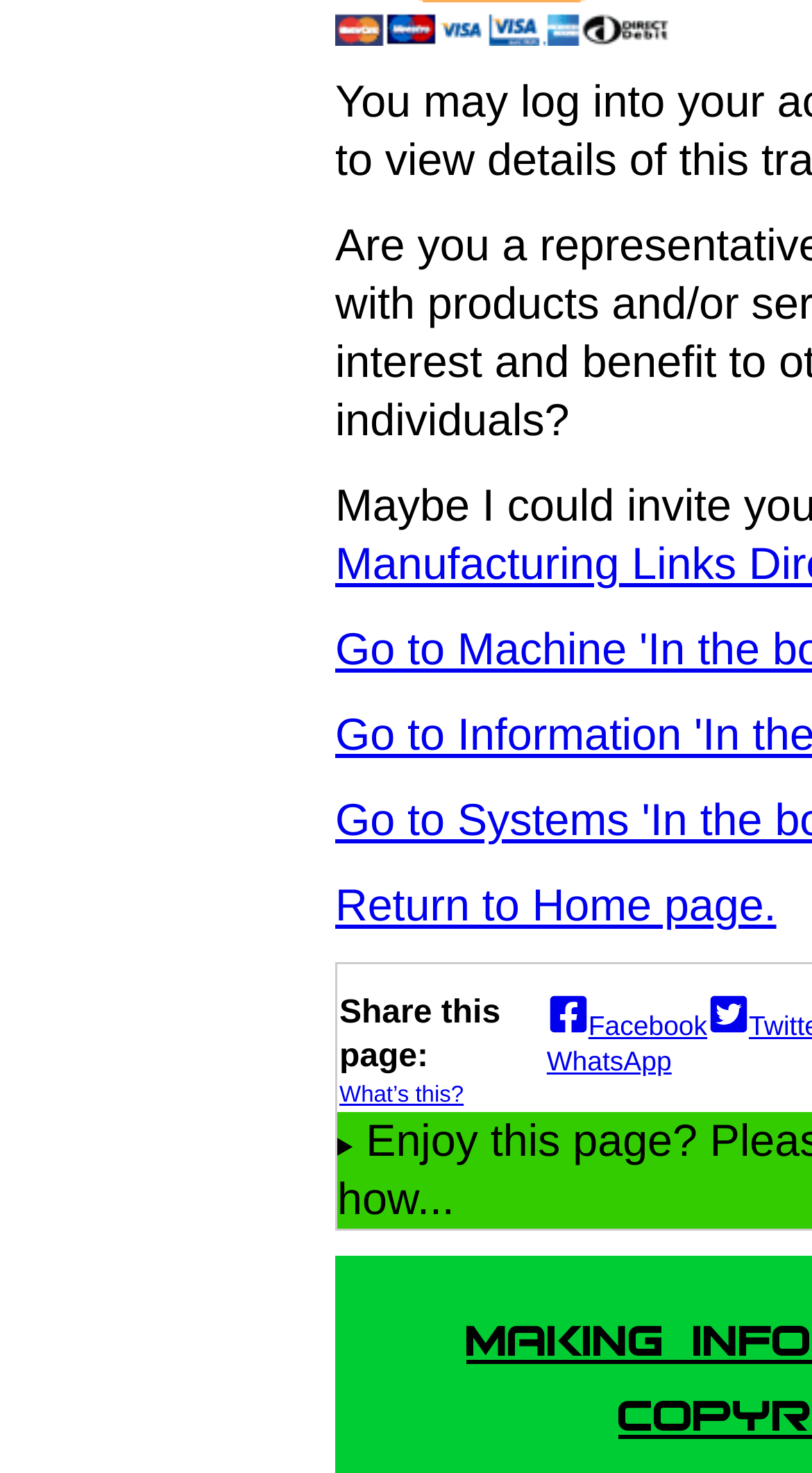Locate the UI element described by Health & Fitness in the provided webpage screenshot. Return the bounding box coordinates in the format (top-left x, top-left y, bottom-right x, bottom-right y), ensuring all values are between 0 and 1.

None